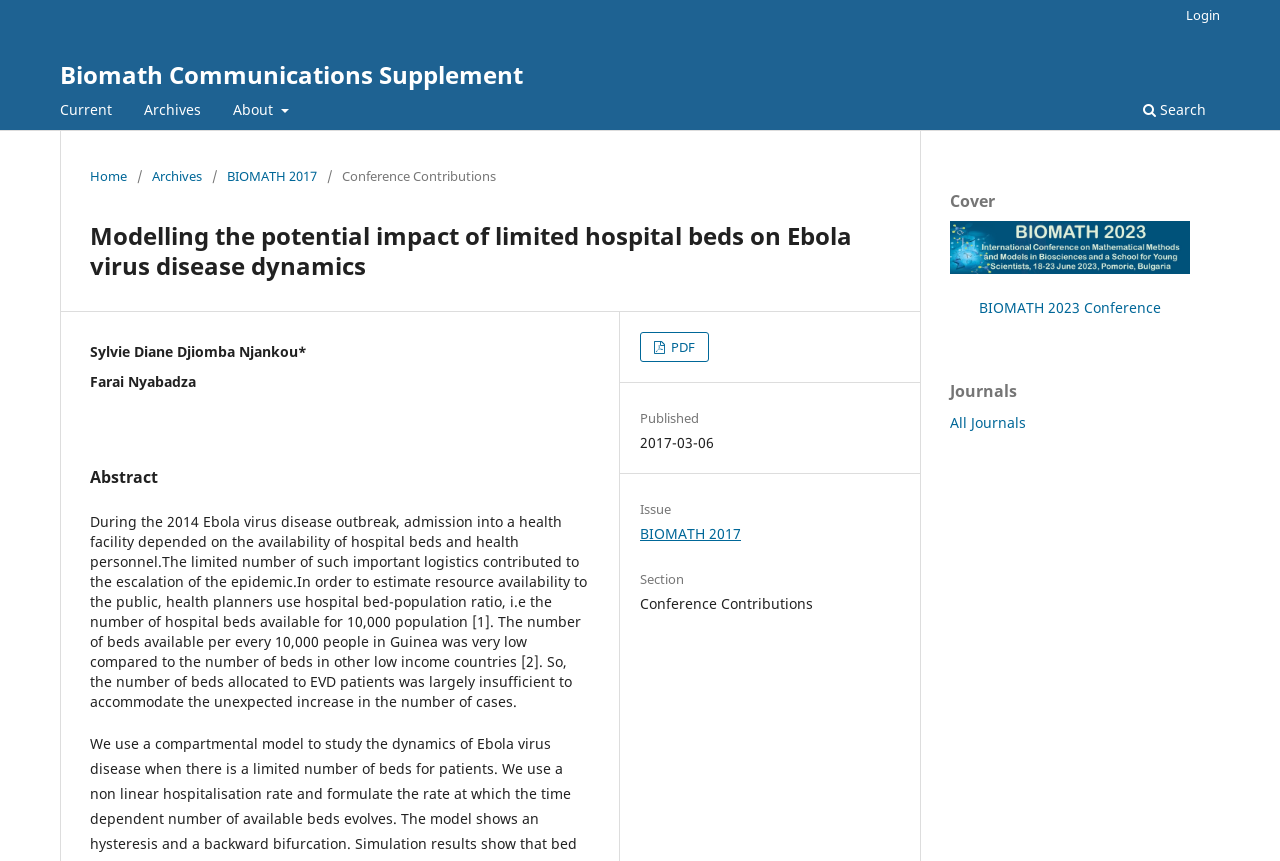Identify the bounding box coordinates of the section to be clicked to complete the task described by the following instruction: "visit the WordPress website". The coordinates should be four float numbers between 0 and 1, formatted as [left, top, right, bottom].

None